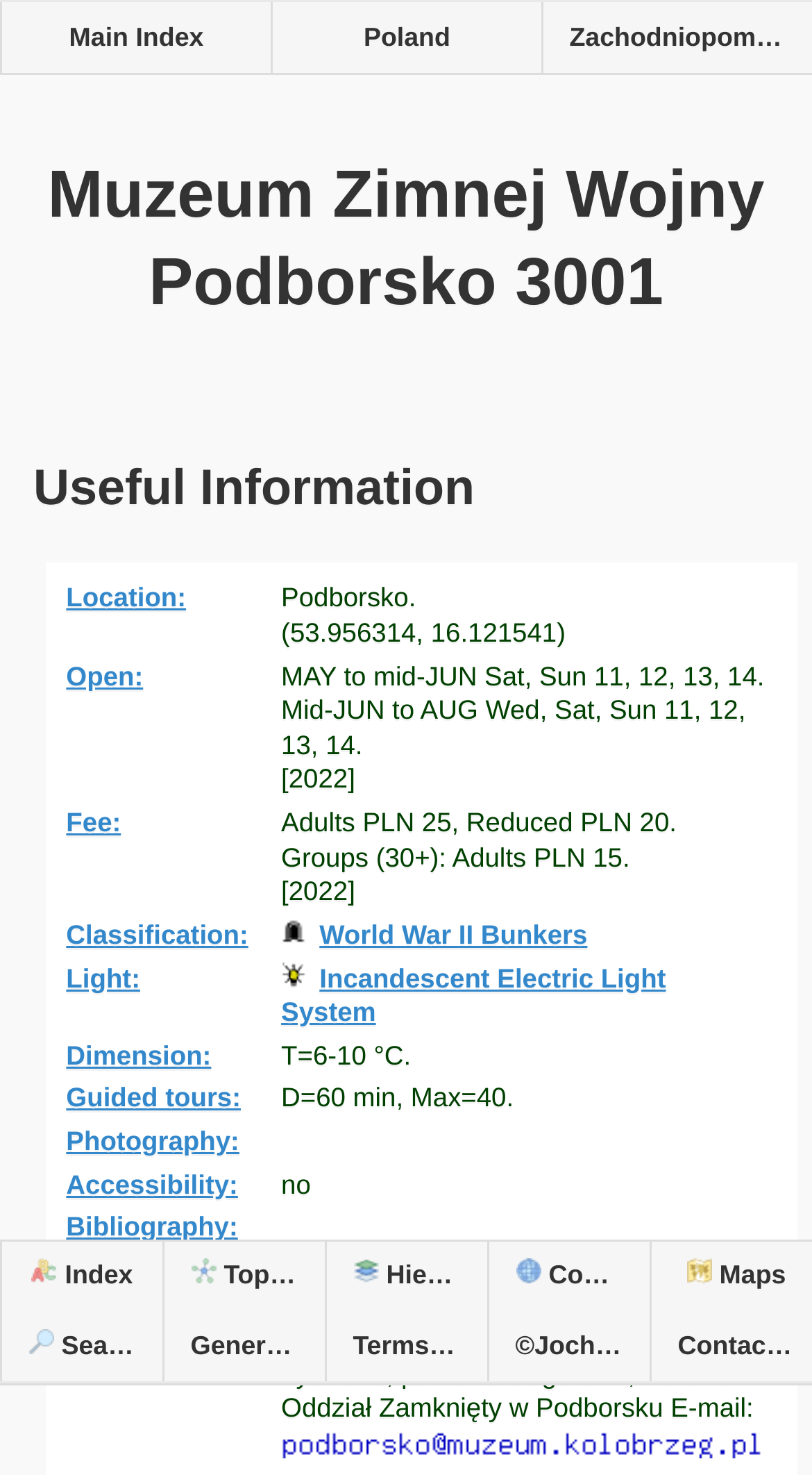Locate the bounding box coordinates of the element's region that should be clicked to carry out the following instruction: "View Muzeum Zimnej Wojny Podborsko 3001 information". The coordinates need to be four float numbers between 0 and 1, i.e., [left, top, right, bottom].

[0.041, 0.104, 0.959, 0.221]